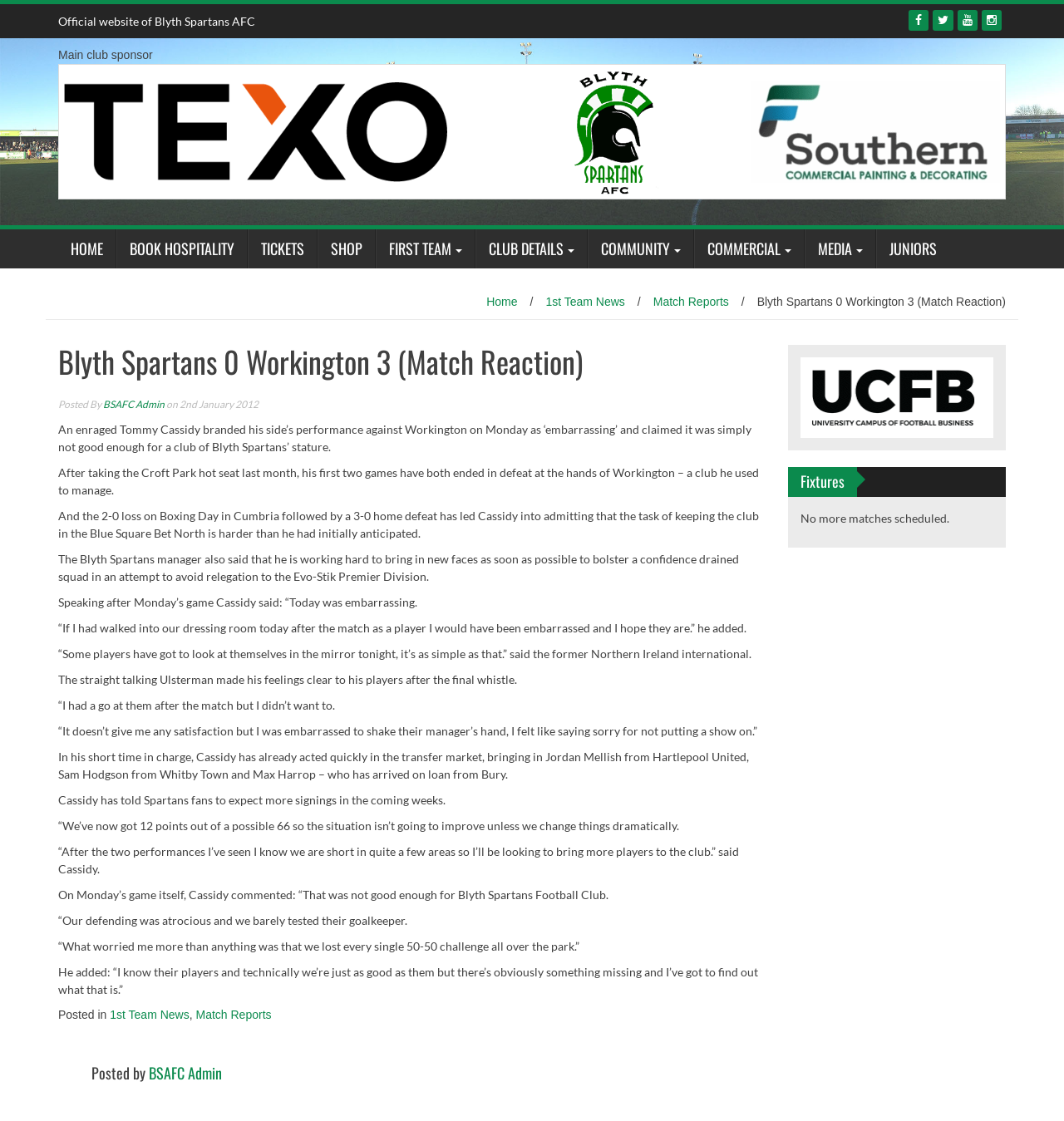Can you determine the bounding box coordinates of the area that needs to be clicked to fulfill the following instruction: "Click Fixtures"?

[0.74, 0.417, 0.805, 0.443]